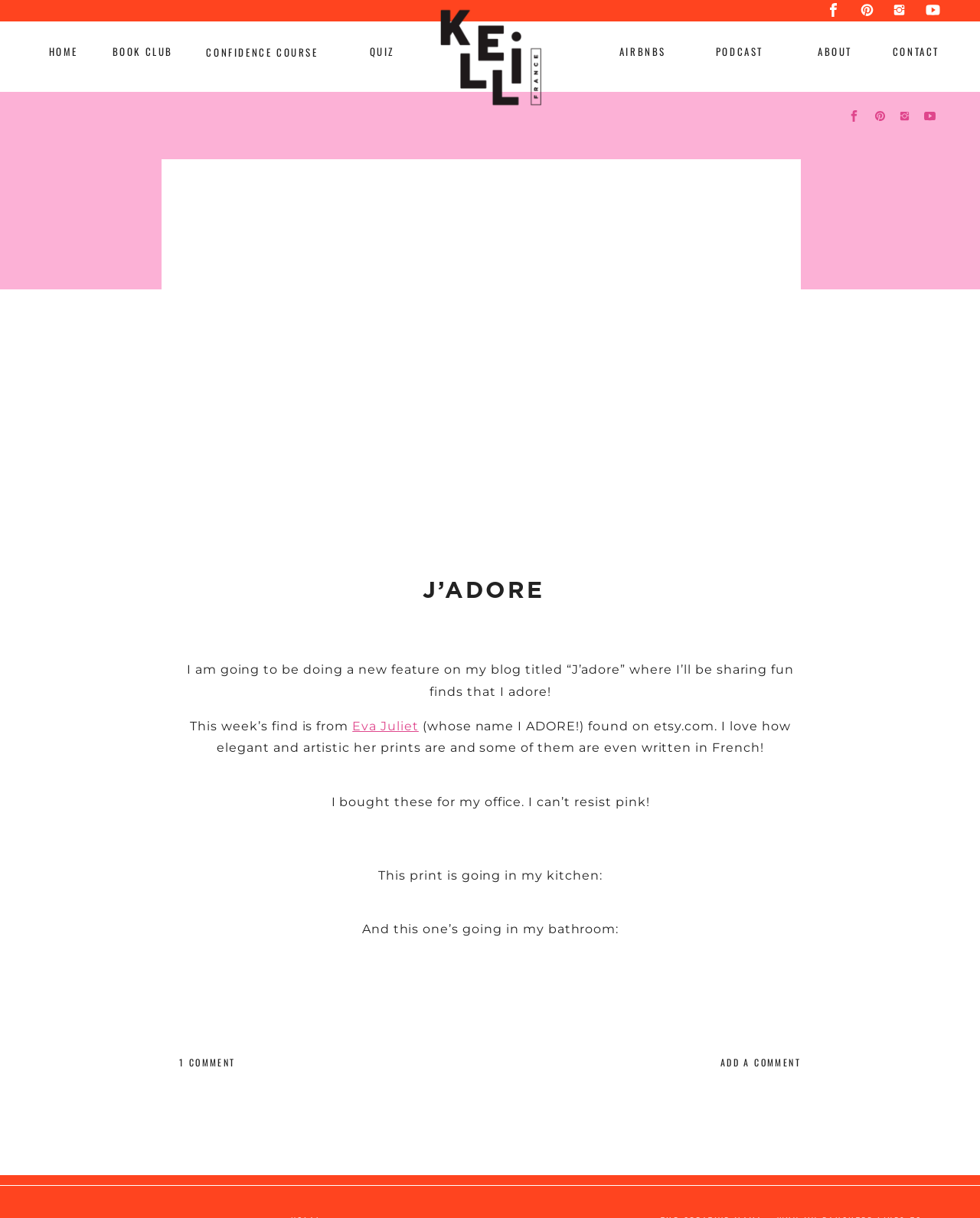Respond with a single word or phrase to the following question: What color does the author like?

pink